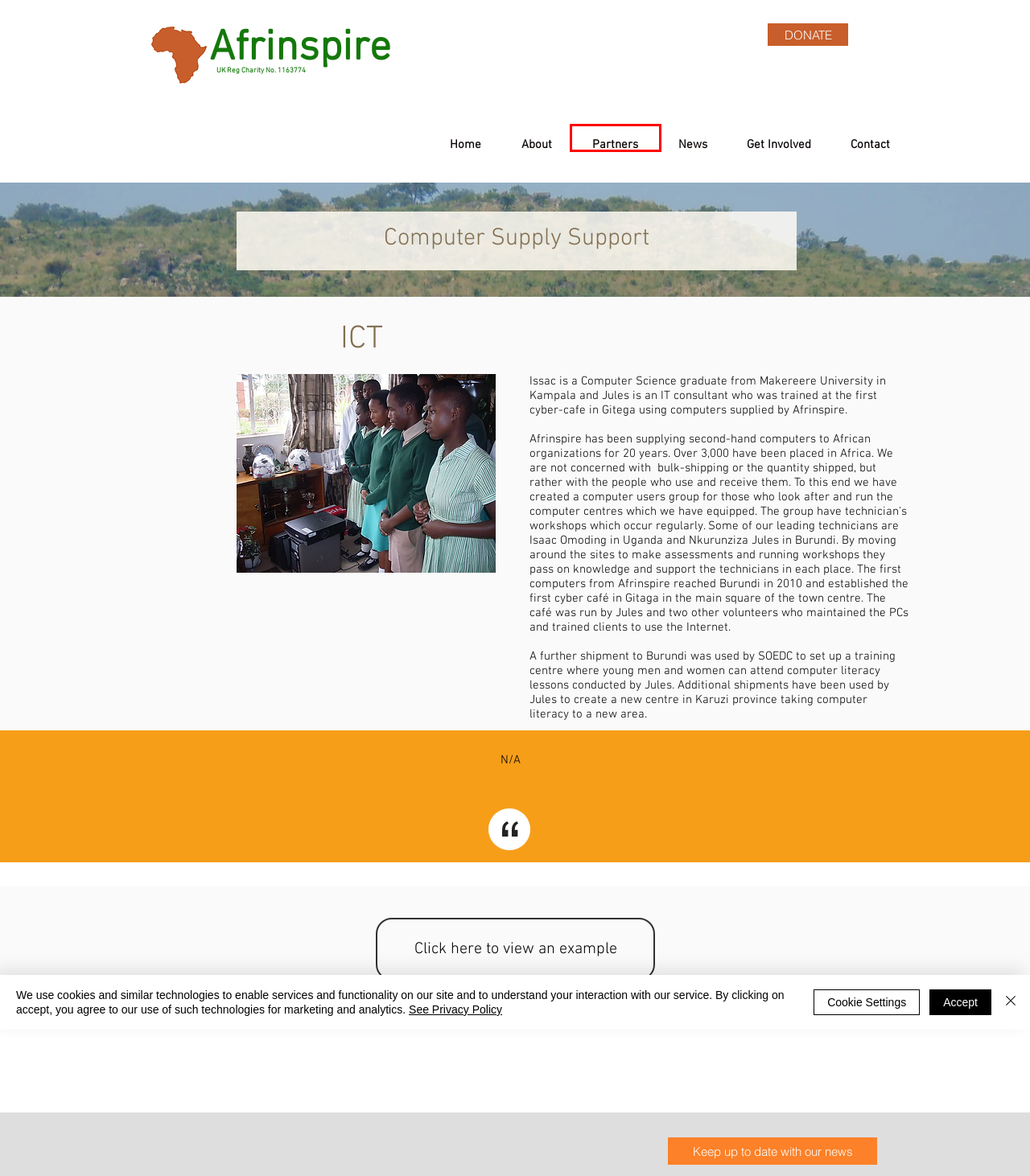Look at the screenshot of the webpage and find the element within the red bounding box. Choose the webpage description that best fits the new webpage that will appear after clicking the element. Here are the candidates:
A. Update on Computer shipping in Zimbabwe
B. About | Afrinspire
C. Partners | Afrinspire
D. Get Involved | Afrinspire
E. Home | Afrinspire
F. Privacy Policy | Afrinspire
G. Contact Us | Afrinspire
H. News | Afrinspire

C